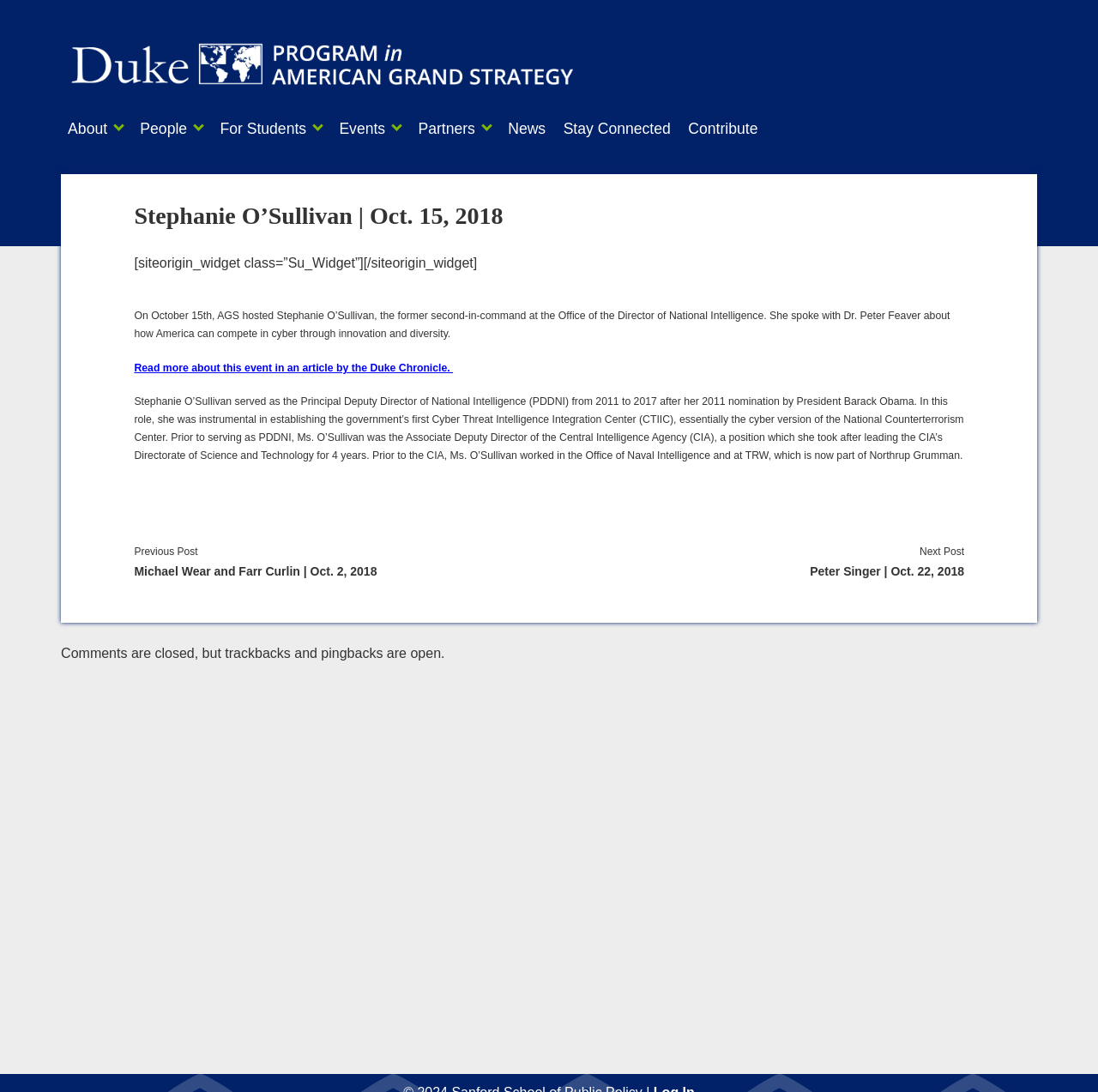Provide a thorough and detailed response to the question by examining the image: 
What is the position that Stephanie O’Sullivan held from 2011 to 2017?

I found the answer by reading the text, which states 'She served as the Principal Deputy Director of National Intelligence (PDDNI) from 2011 to 2017 after her 2011 nomination by President Barack Obama.'